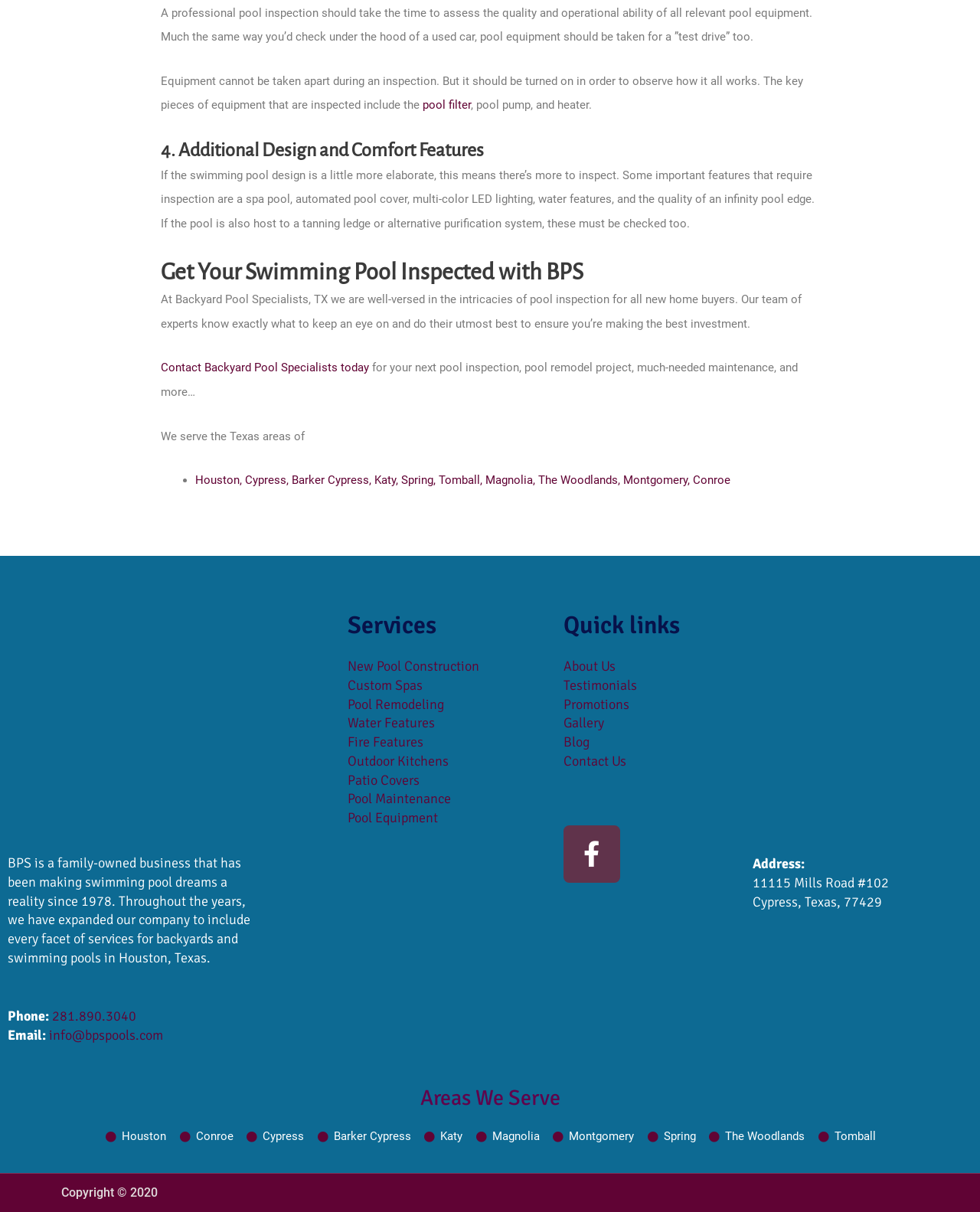Please locate the bounding box coordinates of the element that should be clicked to achieve the given instruction: "Click the 'New Pool Construction' link".

[0.354, 0.543, 0.489, 0.557]